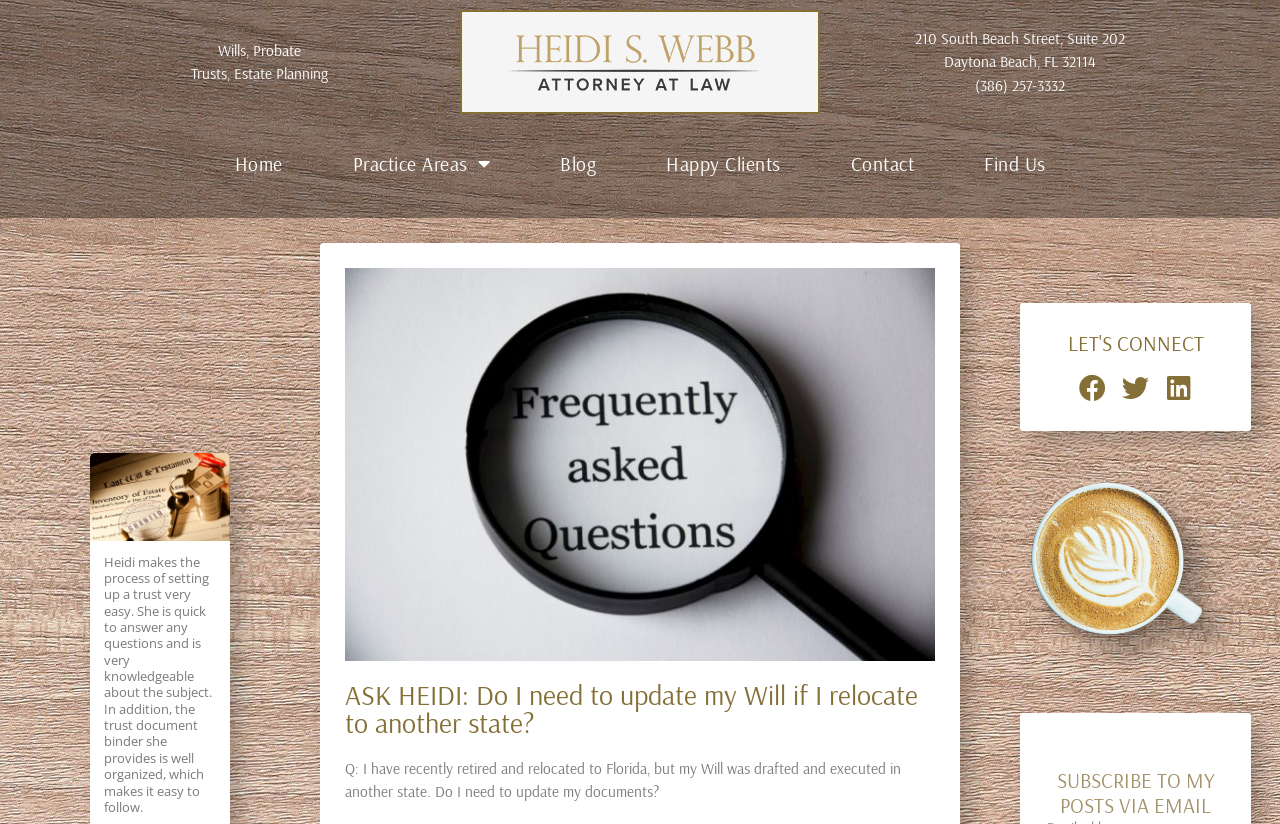Respond to the following question with a brief word or phrase:
What is the name of the attorney?

Heidi S. Webb